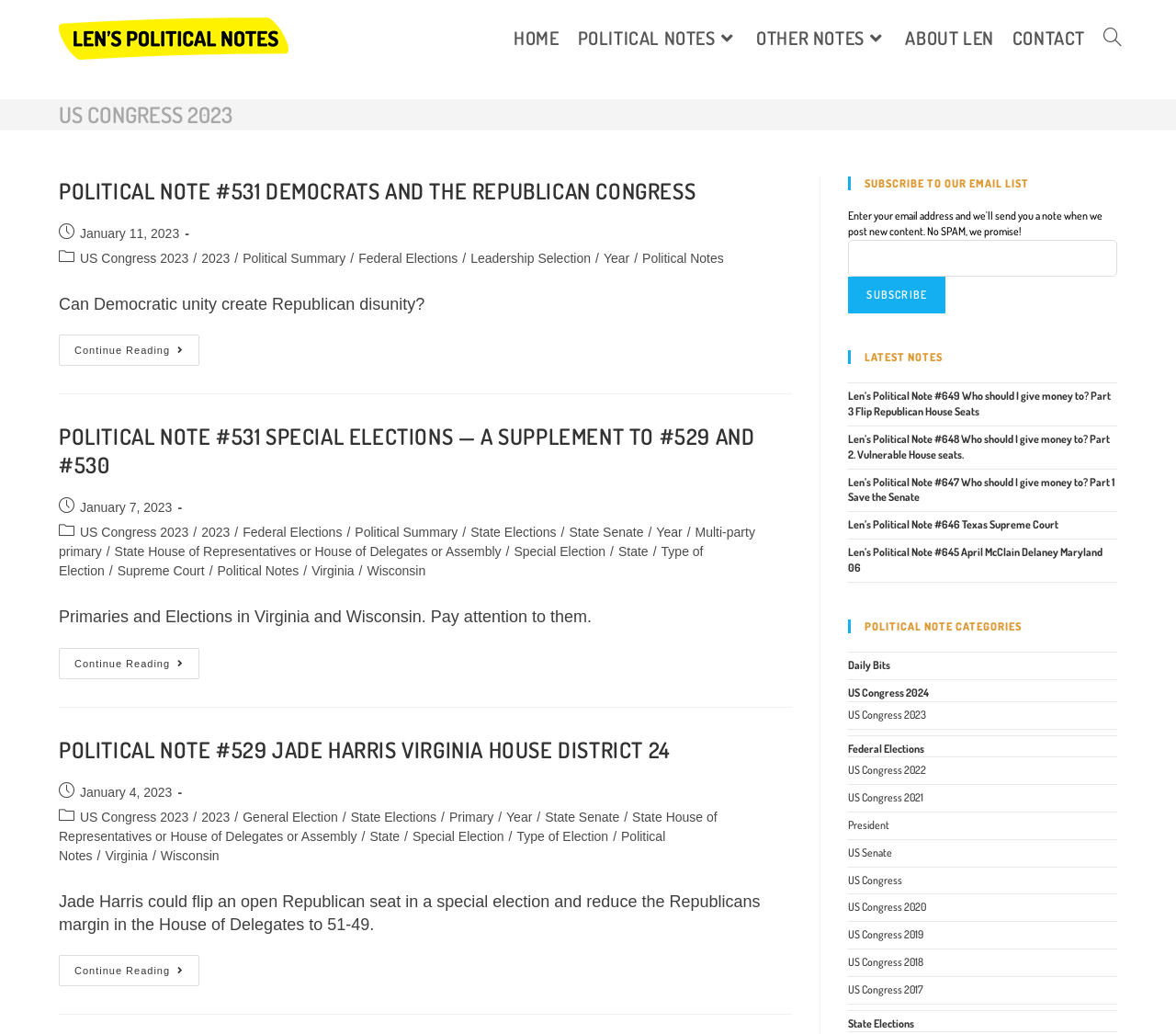Identify the bounding box for the described UI element: "Type of Election".

[0.05, 0.527, 0.598, 0.559]